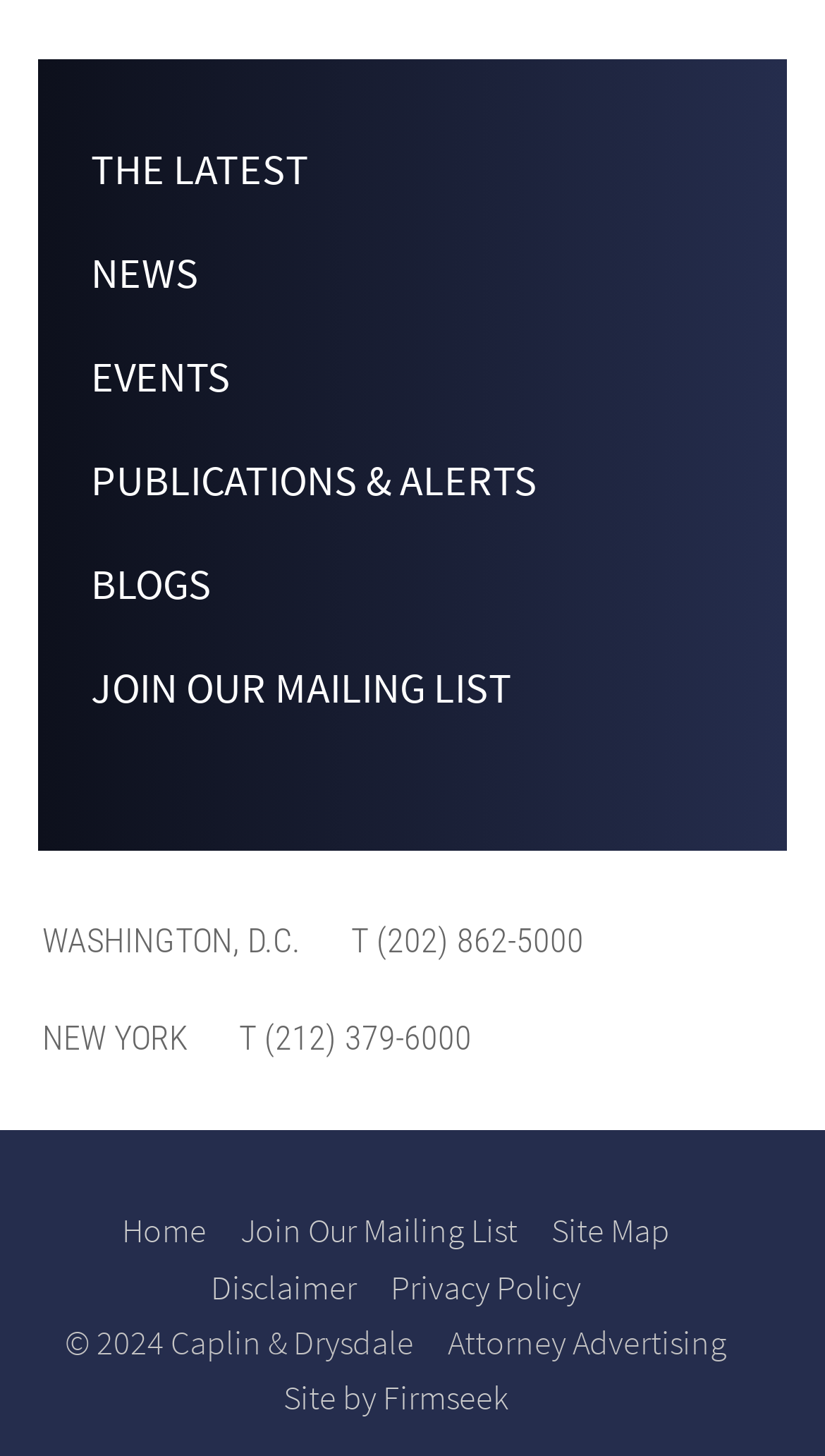Identify the bounding box for the UI element specified in this description: "Disclaimer". The coordinates must be four float numbers between 0 and 1, formatted as [left, top, right, bottom].

[0.255, 0.869, 0.432, 0.898]